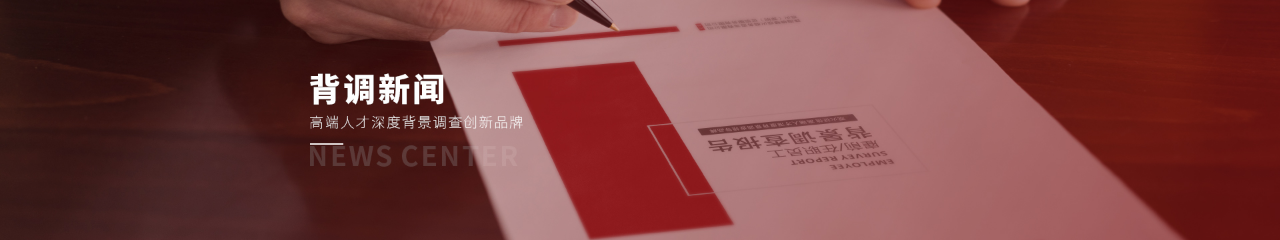Provide a thorough description of the image.

The image features a close-up view of a hand poised to write with a pen on a document resting on a wooden surface. The document has visual elements related to background checks, as suggested by the text and branding evident on the page. Prominent text includes "背调新闻" (Background Check News) along with the phrase "NEWS CENTER," indicating the context is likely related to news or updates in the field of background checks or personnel screening. The overall aesthetic is polished and professional, emphasizing a serious approach to the topic of background investigations.